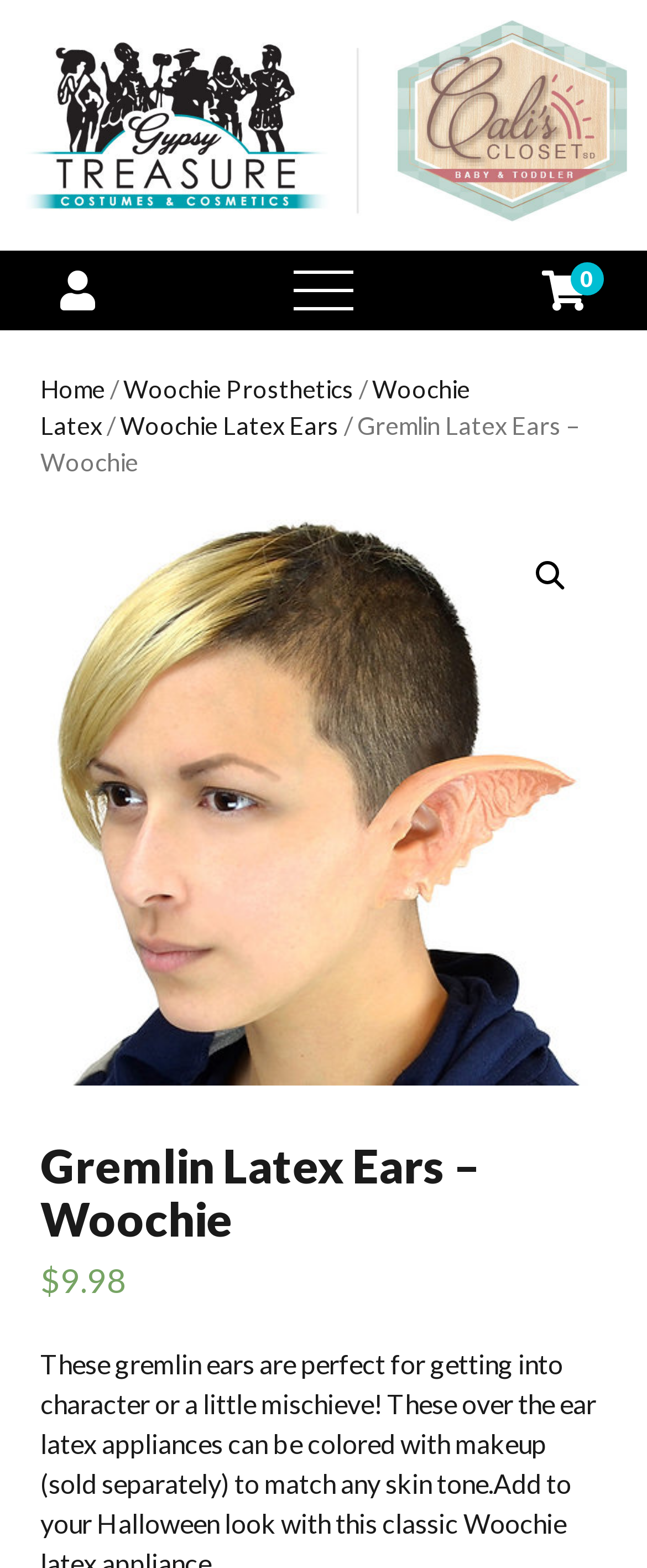Determine the bounding box coordinates of the element's region needed to click to follow the instruction: "go to home page". Provide these coordinates as four float numbers between 0 and 1, formatted as [left, top, right, bottom].

[0.062, 0.238, 0.162, 0.257]